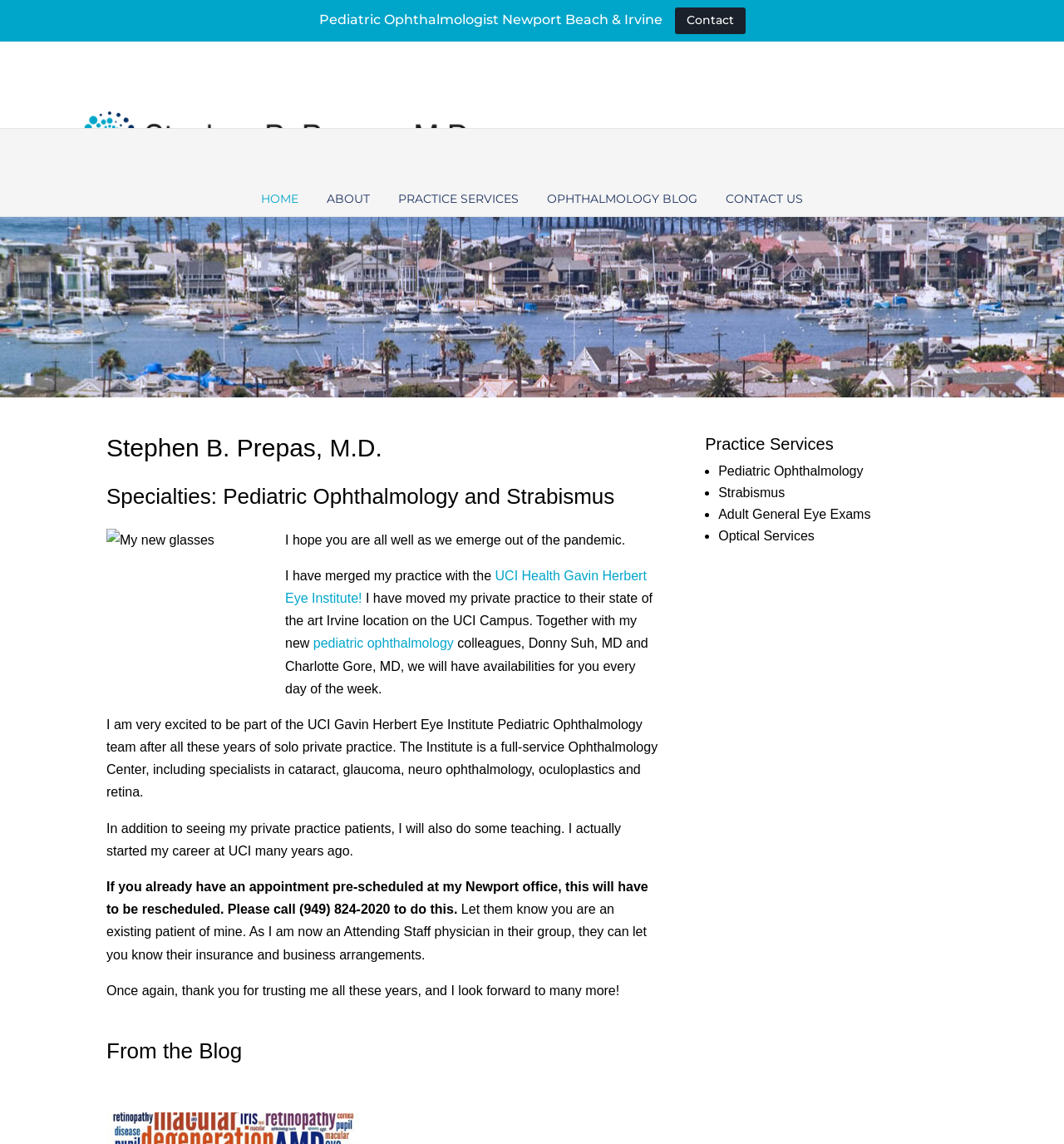Write a detailed summary of the webpage, including text, images, and layout.

The webpage is about Dr. Stephen Prepas, a board-certified Ophthalmologist specializing in pediatric ophthalmology and Strabismus treatment in Newport Beach, Orange County, CA. 

At the top of the page, there is a navigation menu with links to "HOME", "ABOUT", "PRACTICE SERVICES", "OPHTHALMOLOGY BLOG", and "CONTACT US". Below the navigation menu, there is a search box. 

To the left of the navigation menu, there is an image of Dr. Stephen Prepas. Below the image, there is a heading with Dr. Prepas' name, followed by a heading that lists his specialties. 

Next to the image, there is a section with a heading that says "Pediatric Ophthalmology and Strabismus". Below this heading, there are three links: "Contact", a phone number, and "Contact Office". 

Below this section, there is a paragraph of text that welcomes visitors and announces that Dr. Prepas has merged his practice with the UCI Health Gavin Herbert Eye Institute. The text also mentions that Dr. Prepas has moved his private practice to a new location on the UCI Campus. 

Following this paragraph, there are several sections of text that describe Dr. Prepas' new practice, including his availability, the services offered, and his teaching role at UCI. 

To the right of these sections, there is a list of "Practice Services" that includes Pediatric Ophthalmology, Strabismus, Adult General Eye Exams, and Optical Services. 

At the bottom of the page, there is a section with a heading that says "From the Blog".